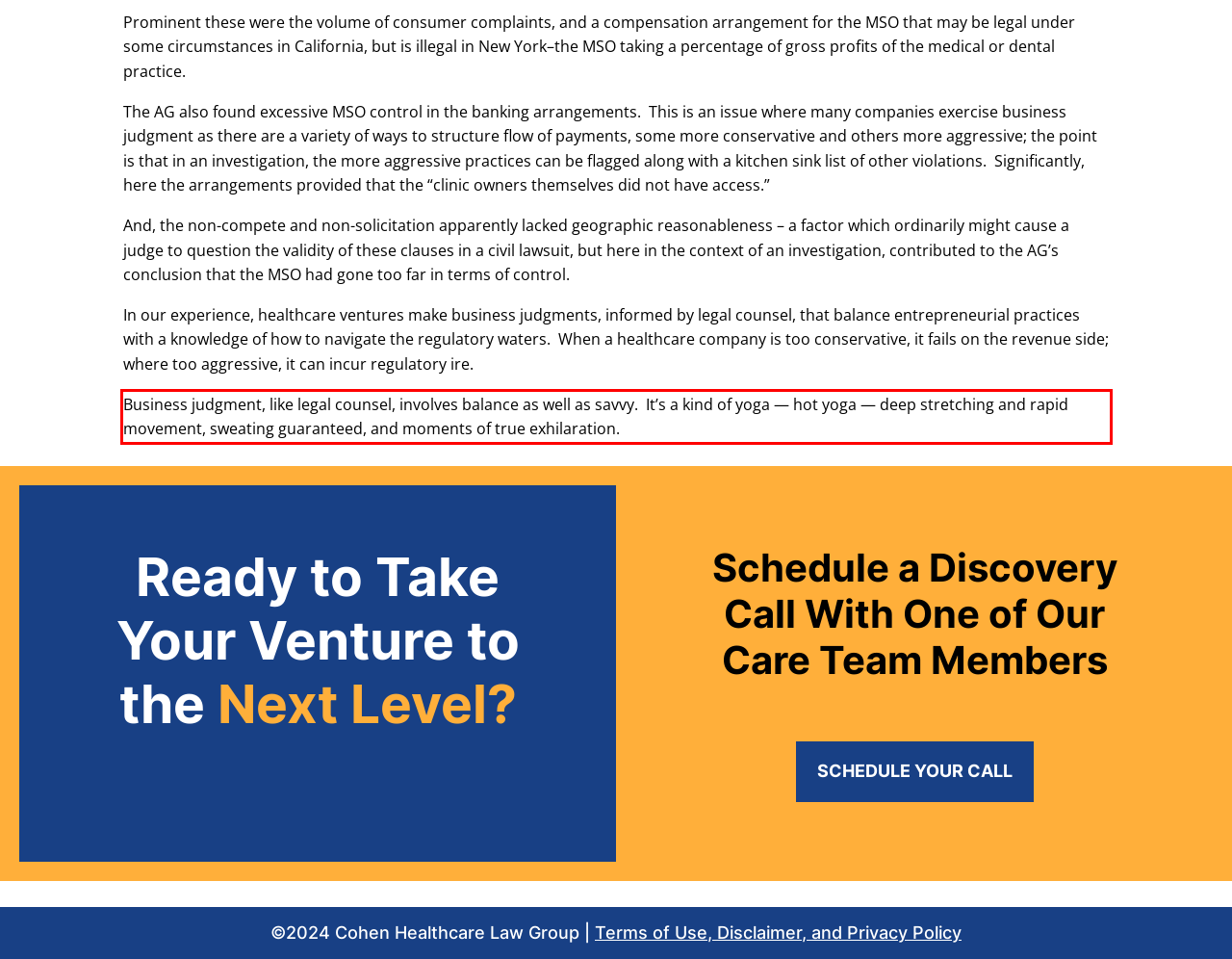From the screenshot of the webpage, locate the red bounding box and extract the text contained within that area.

Business judgment, like legal counsel, involves balance as well as savvy. It’s a kind of yoga — hot yoga — deep stretching and rapid movement, sweating guaranteed, and moments of true exhilaration.